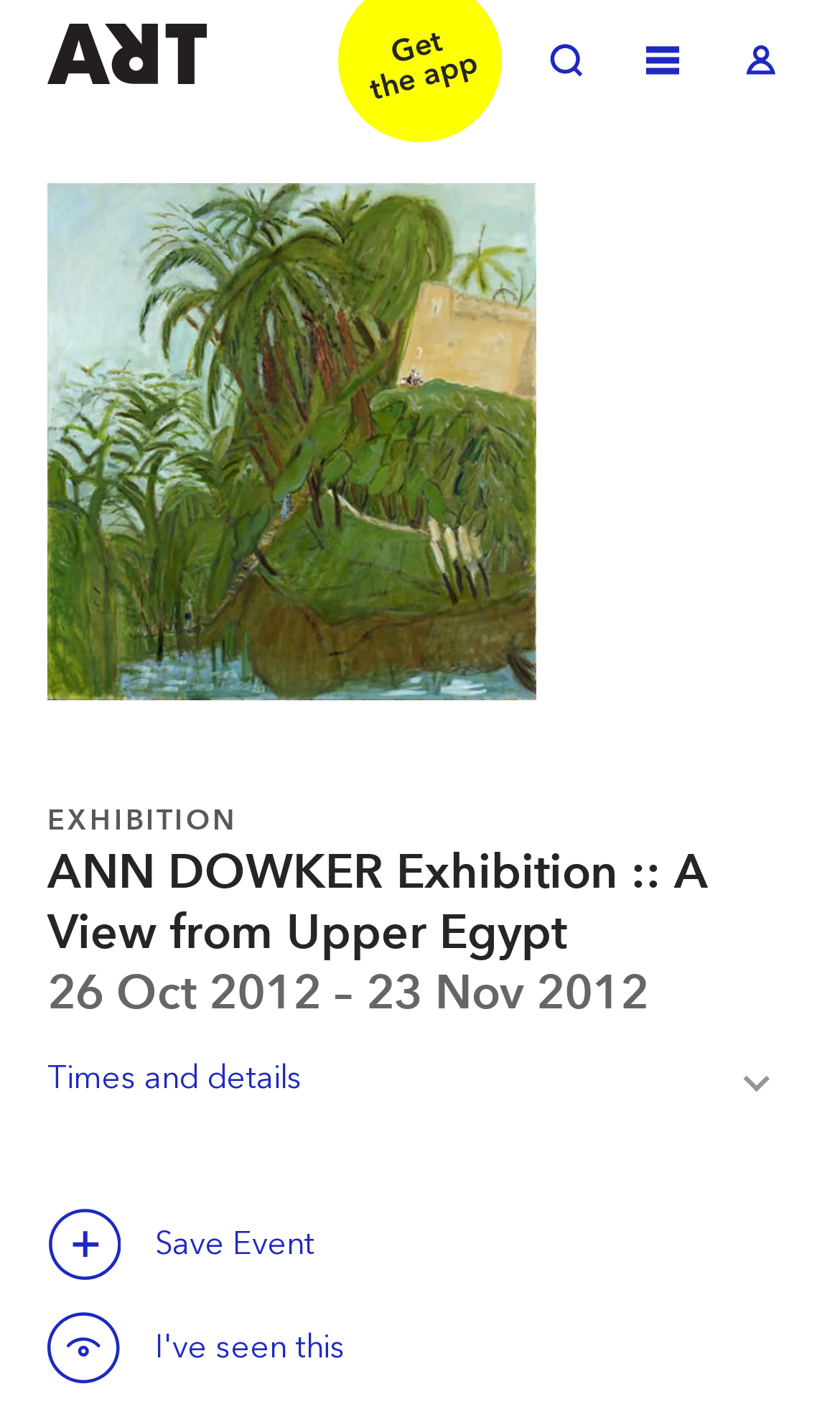What is the purpose of the 'Save Event' button? From the image, respond with a single word or brief phrase.

To save the event